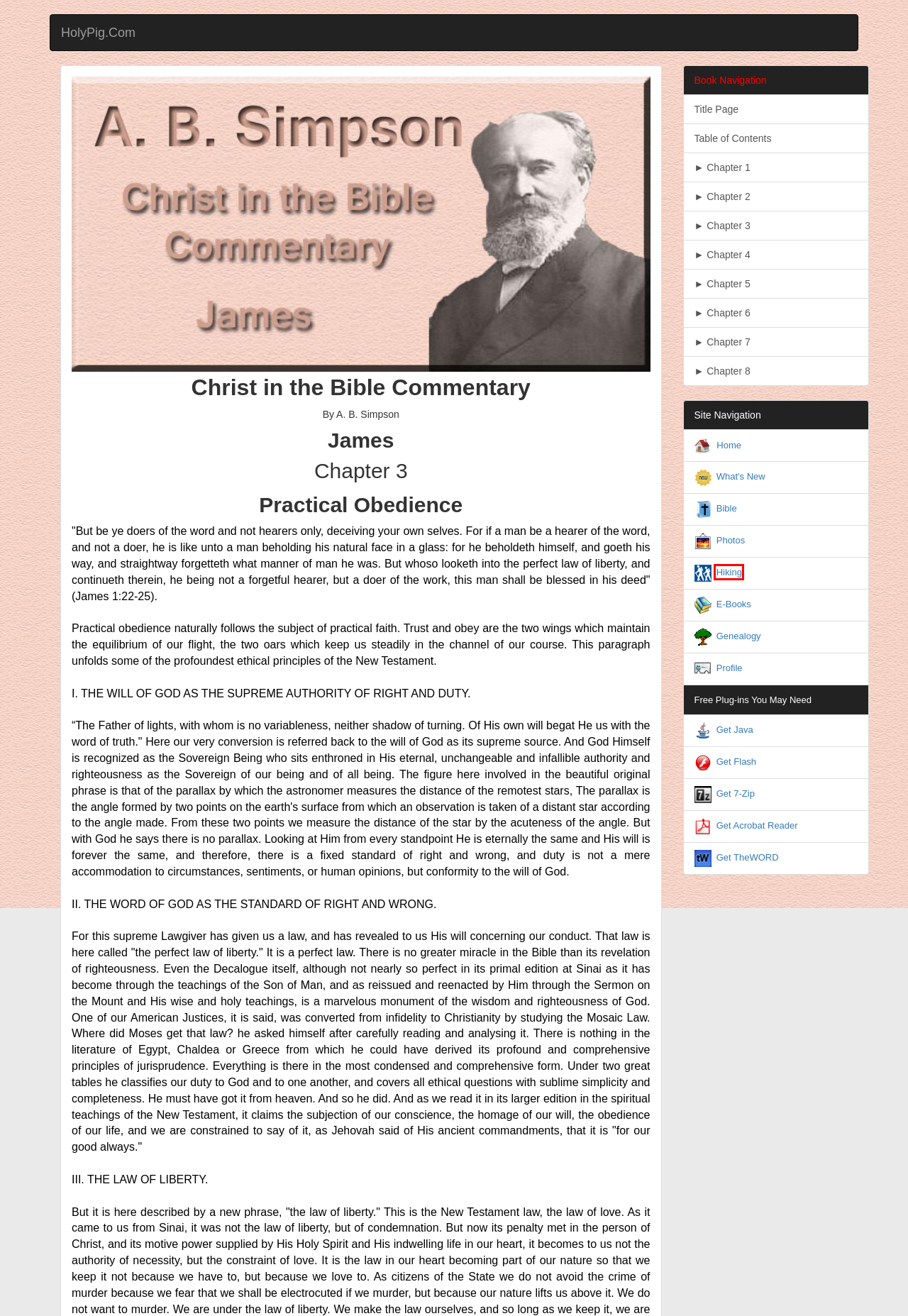Check out the screenshot of a webpage with a red rectangle bounding box. Select the best fitting webpage description that aligns with the new webpage after clicking the element inside the bounding box. Here are the candidates:
A. Swartzentrover.com | Photos | Hiking | California | Hiking - California
B. Adobe - Download Adobe Acrobat Reader
C. Family Tree Pages
D. HolyPig/Swartzentrover Bible
E. Swartzentrover.com | Revelation
F. HolyPig/Swartzentrover Homepage
G. Swartzentrover.com | Profile - My Favorite Music Videos
H. Swartzentrover.com | What is New

A